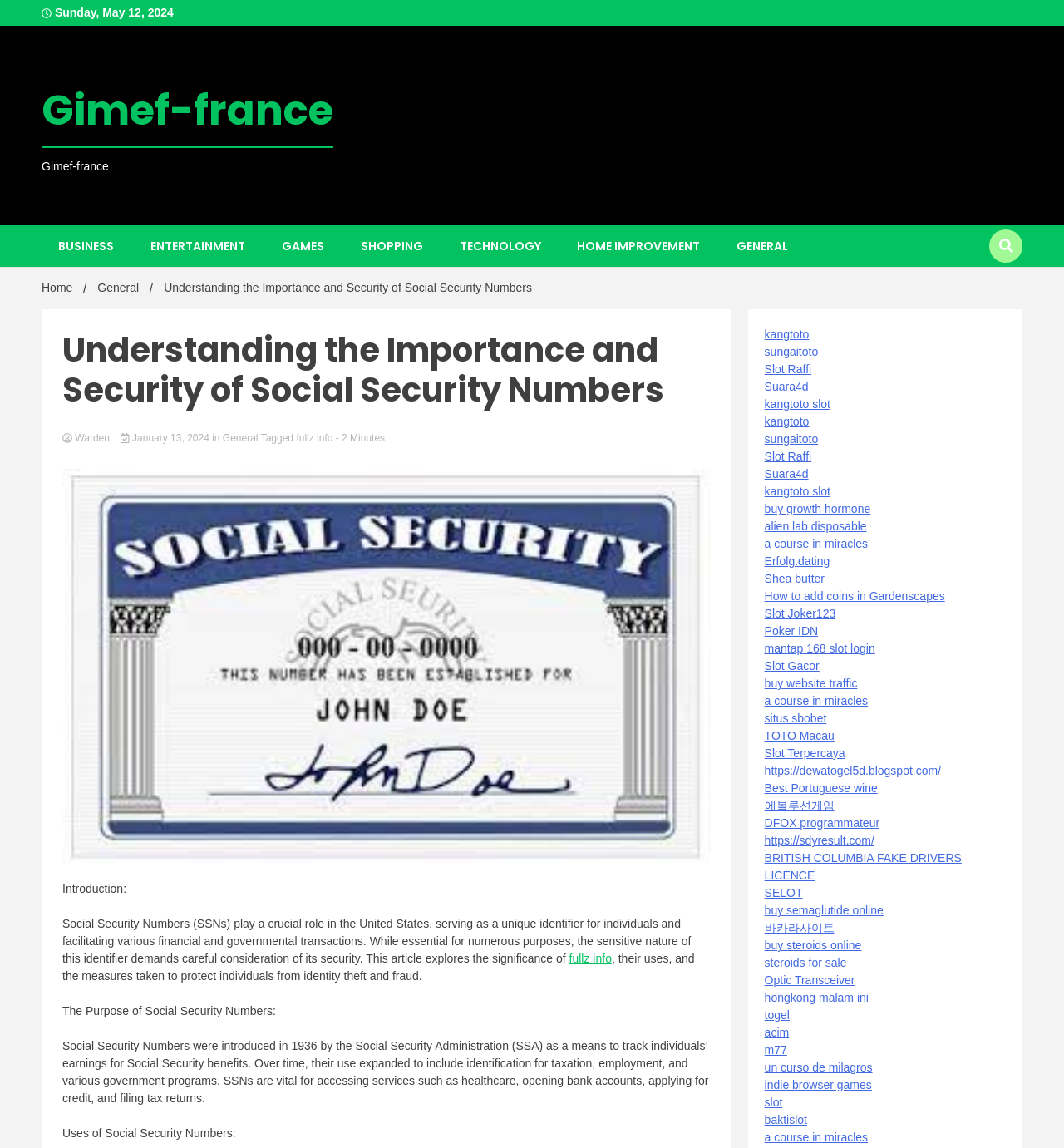Using the description: "alien lab disposable", determine the UI element's bounding box coordinates. Ensure the coordinates are in the format of four float numbers between 0 and 1, i.e., [left, top, right, bottom].

[0.718, 0.453, 0.815, 0.464]